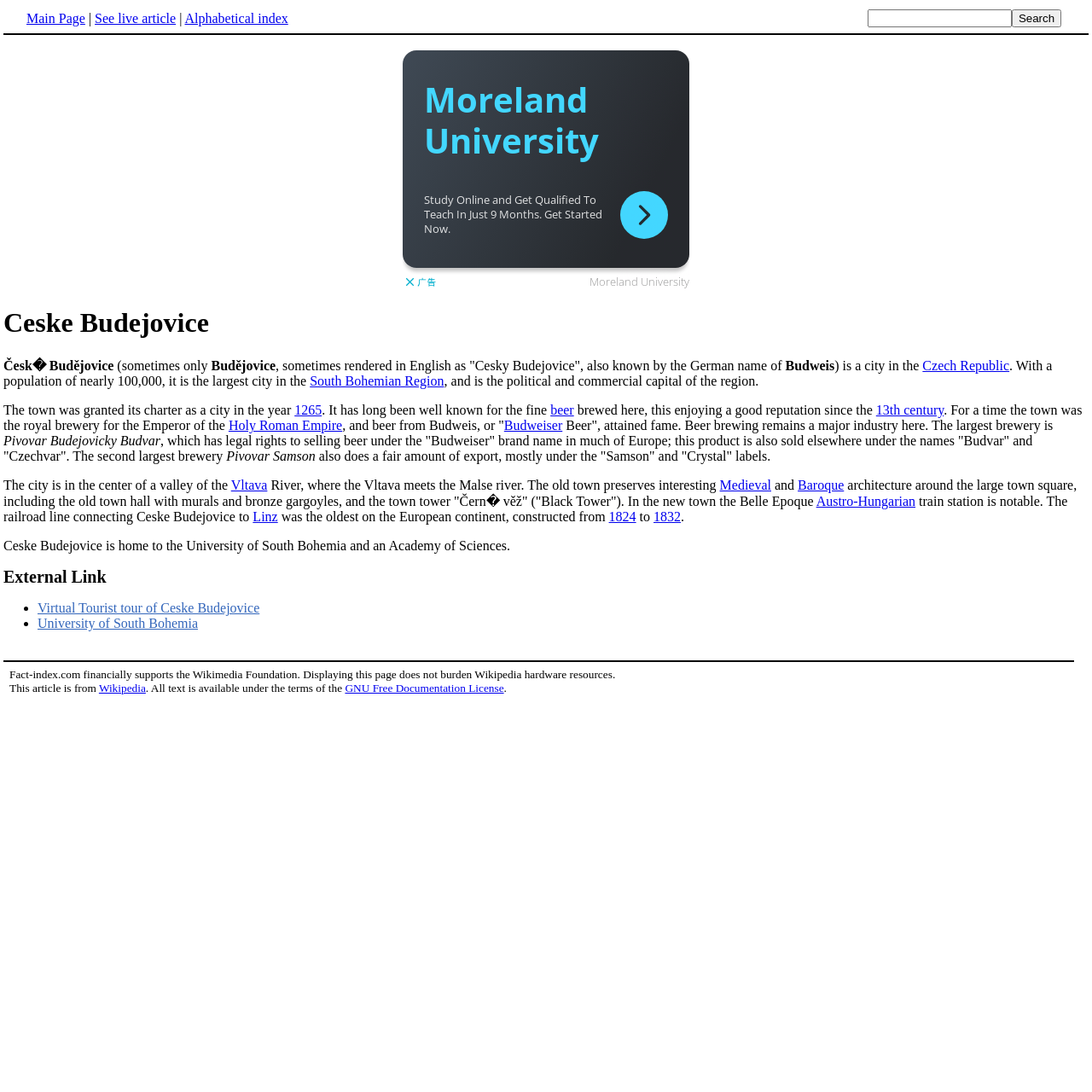Please provide a comprehensive response to the question based on the details in the image: What is the name of the city in the Czech Republic?

The webpage is about Ceske Budejovice, which is a city in the Czech Republic. The heading 'Ceske Budejovice' and the static text 'České Budějovice' both indicate that the webpage is about this city.